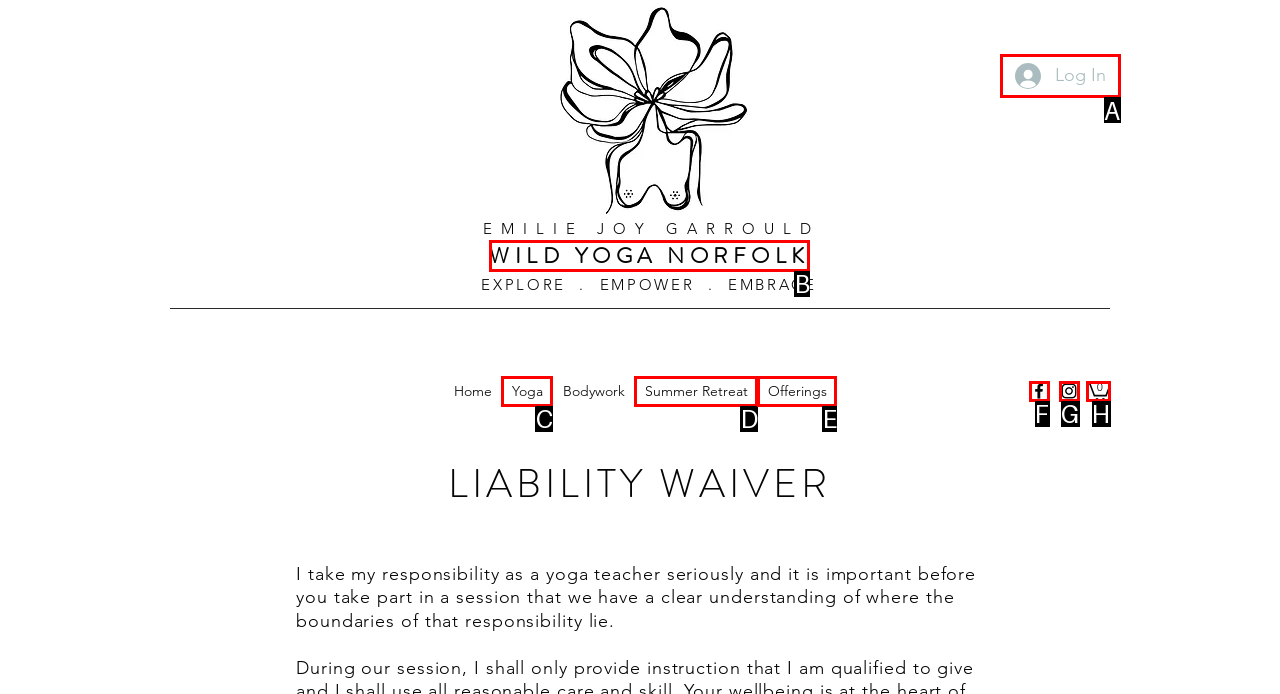What letter corresponds to the UI element to complete this task: Log in
Answer directly with the letter.

A